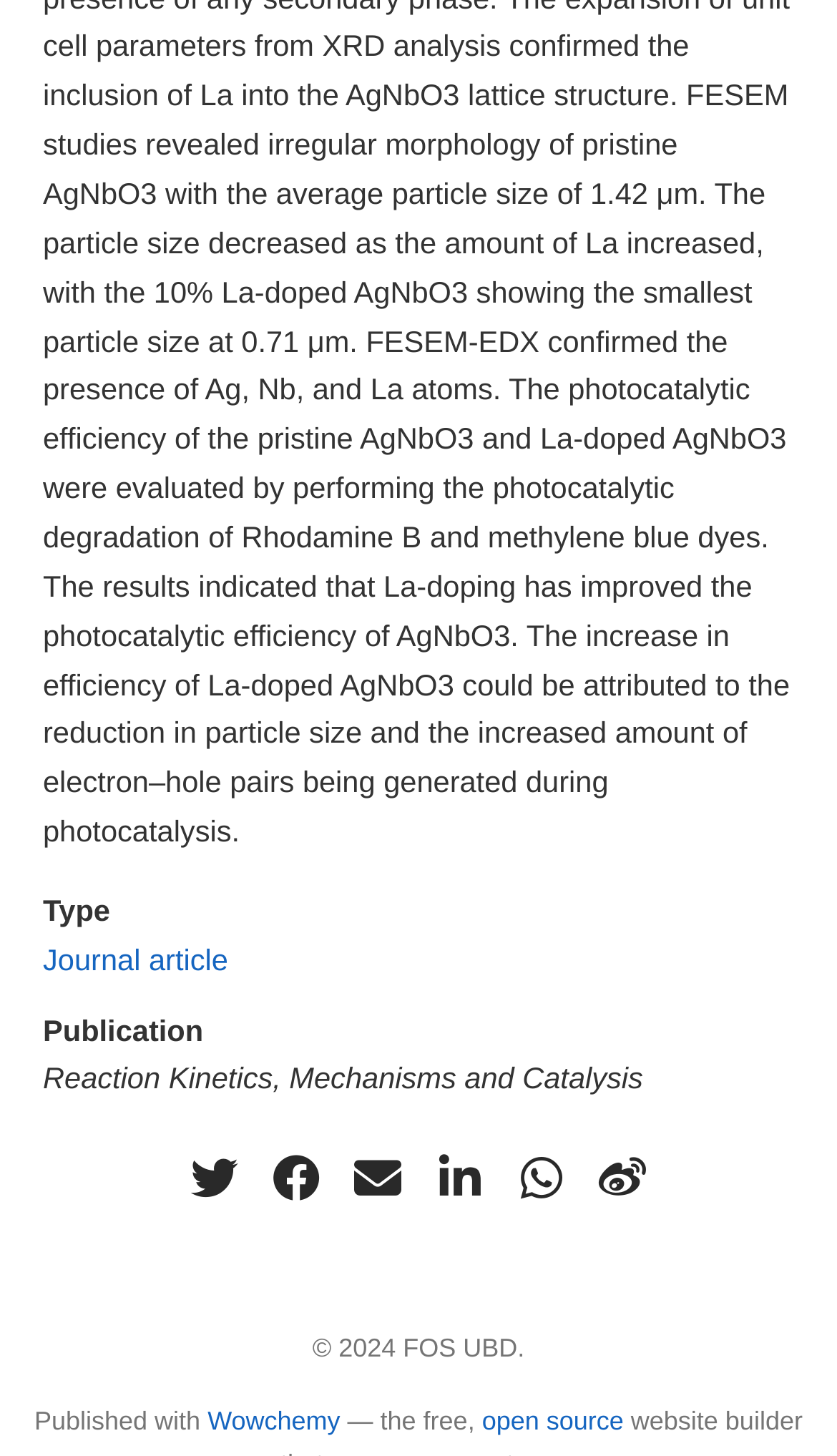Show the bounding box coordinates of the region that should be clicked to follow the instruction: "View blog posts."

None